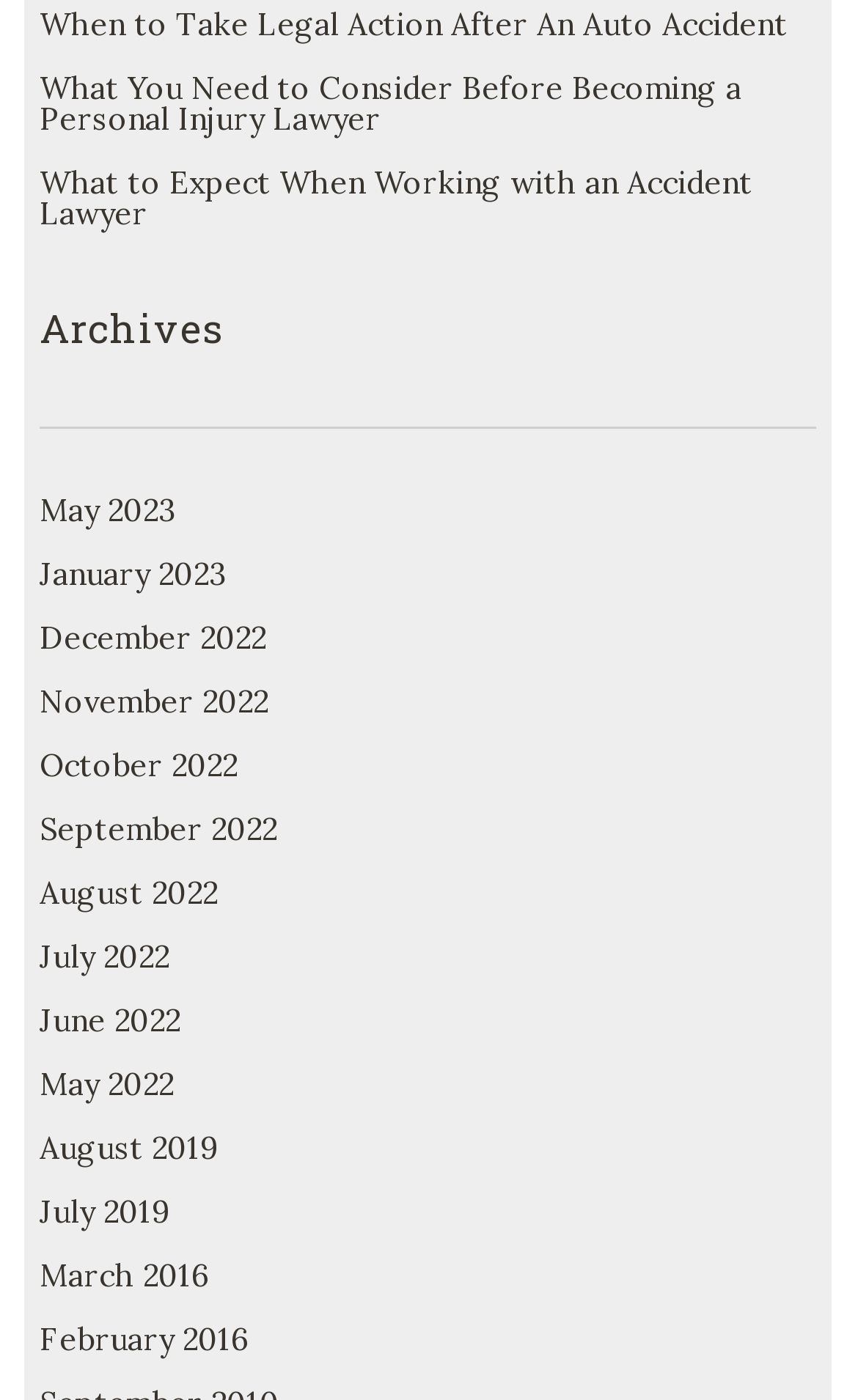Please examine the image and answer the question with a detailed explanation:
How many links are related to personal injury lawyers?

I searched for links that are related to personal injury lawyers and found two links: 'What You Need to Consider Before Becoming a Personal Injury Lawyer' and 'What to Expect When Working with an Accident Lawyer'.